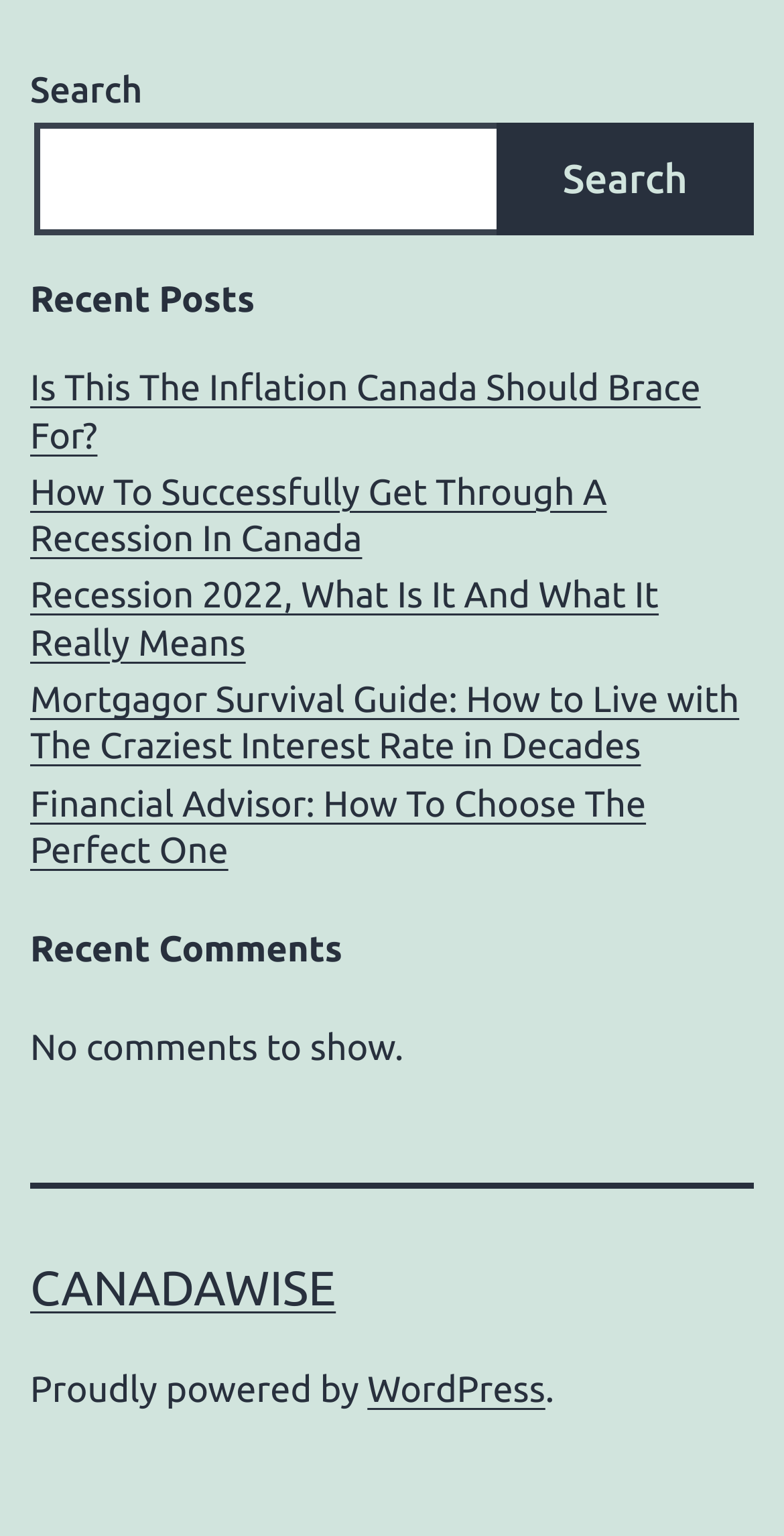Please answer the following question using a single word or phrase: How many comments are shown on the webpage?

None